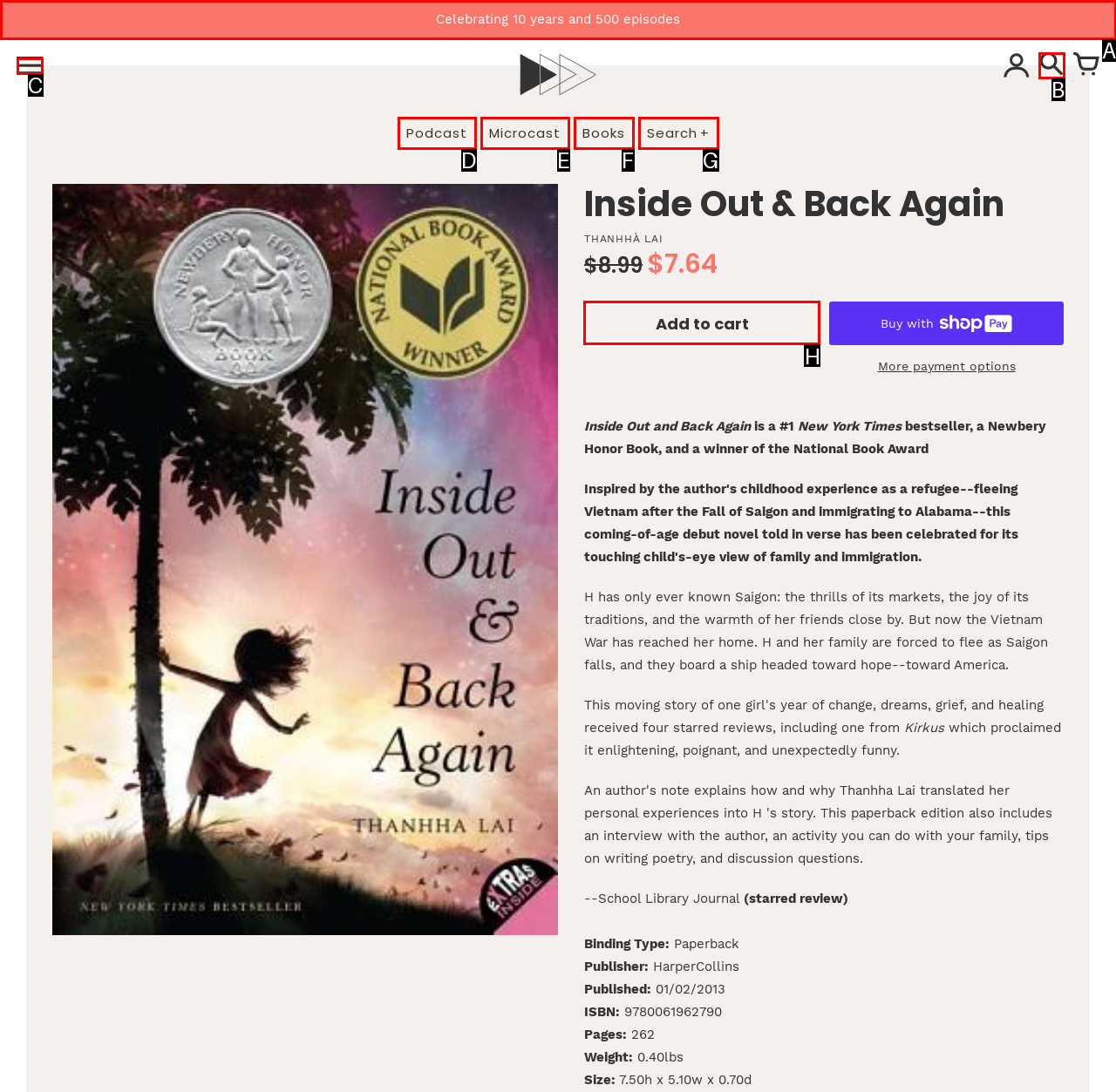Identify the letter of the option to click in order to Add to cart. Answer with the letter directly.

H